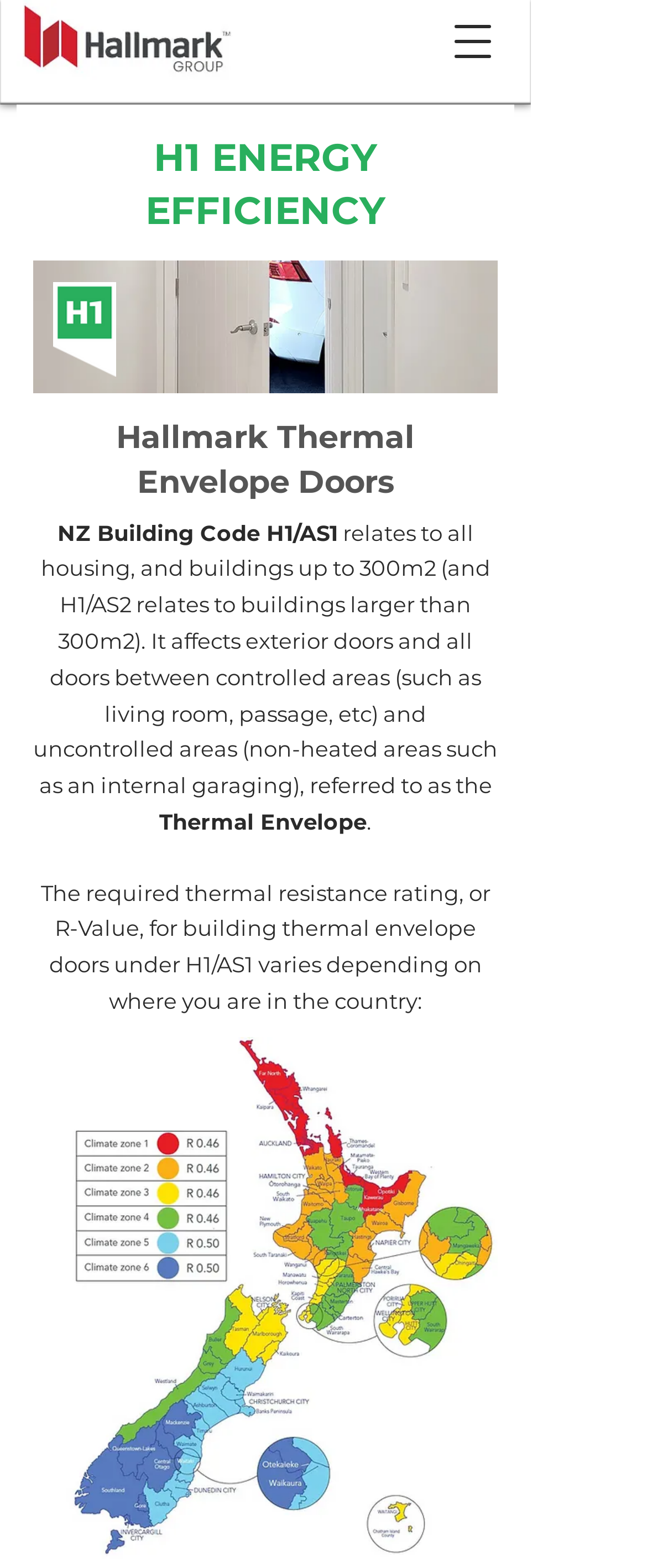What is the name of the company?
Could you please answer the question thoroughly and with as much detail as possible?

The company name is mentioned in the link text 'Hallmark Group are New Zealand's largest NZ-owned door manufacturer...' which is located at the top of the webpage.